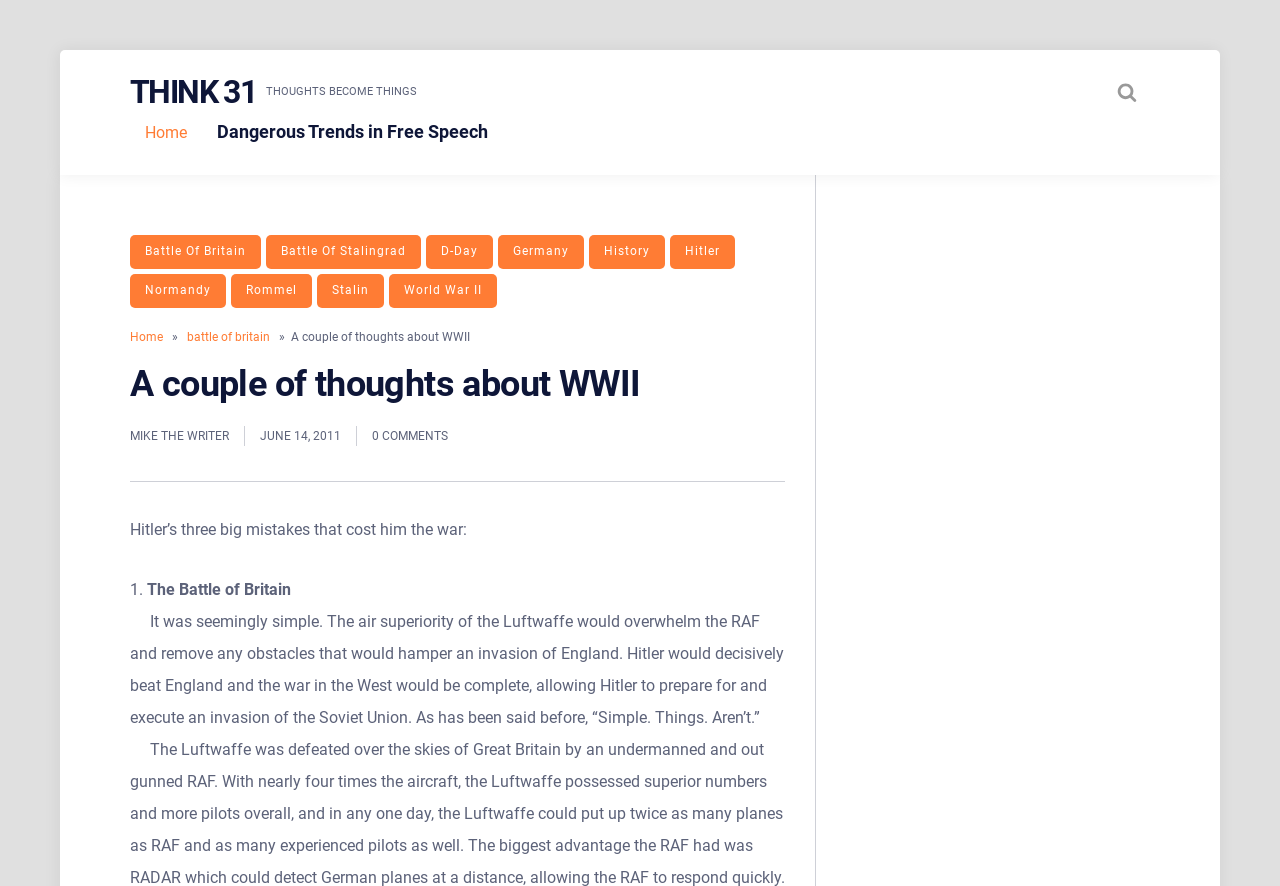What is the name of the website?
Look at the image and respond with a single word or a short phrase.

Think 31